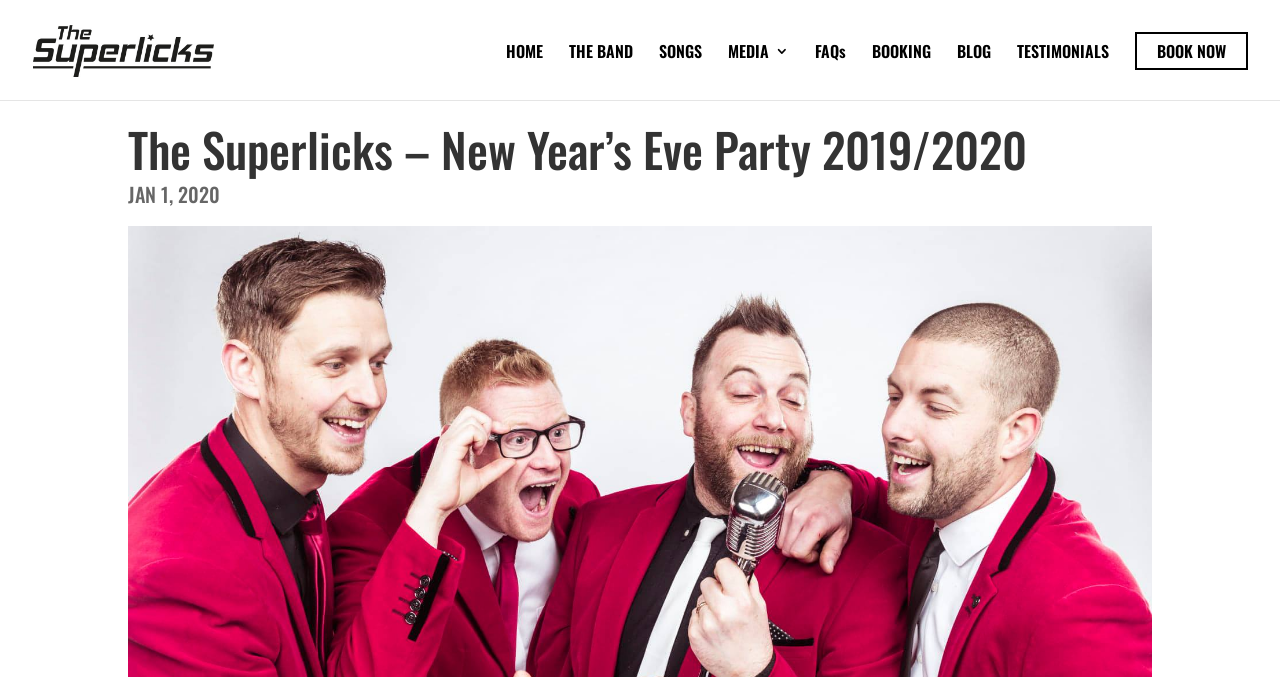Answer in one word or a short phrase: 
How many images are there on the webpage?

1